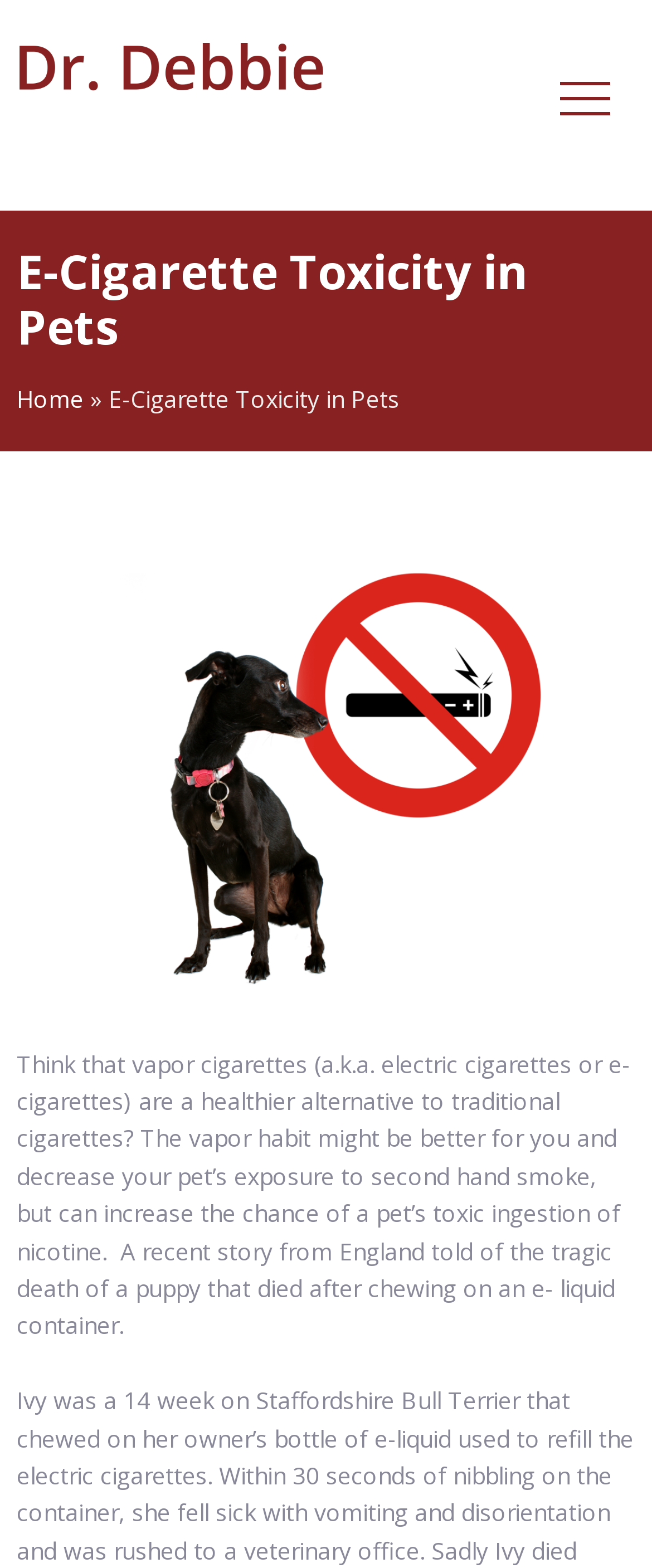Find the bounding box coordinates for the HTML element described in this sentence: "alt="Dr. Debbie"". Provide the coordinates as four float numbers between 0 and 1, in the format [left, top, right, bottom].

[0.026, 0.013, 0.5, 0.079]